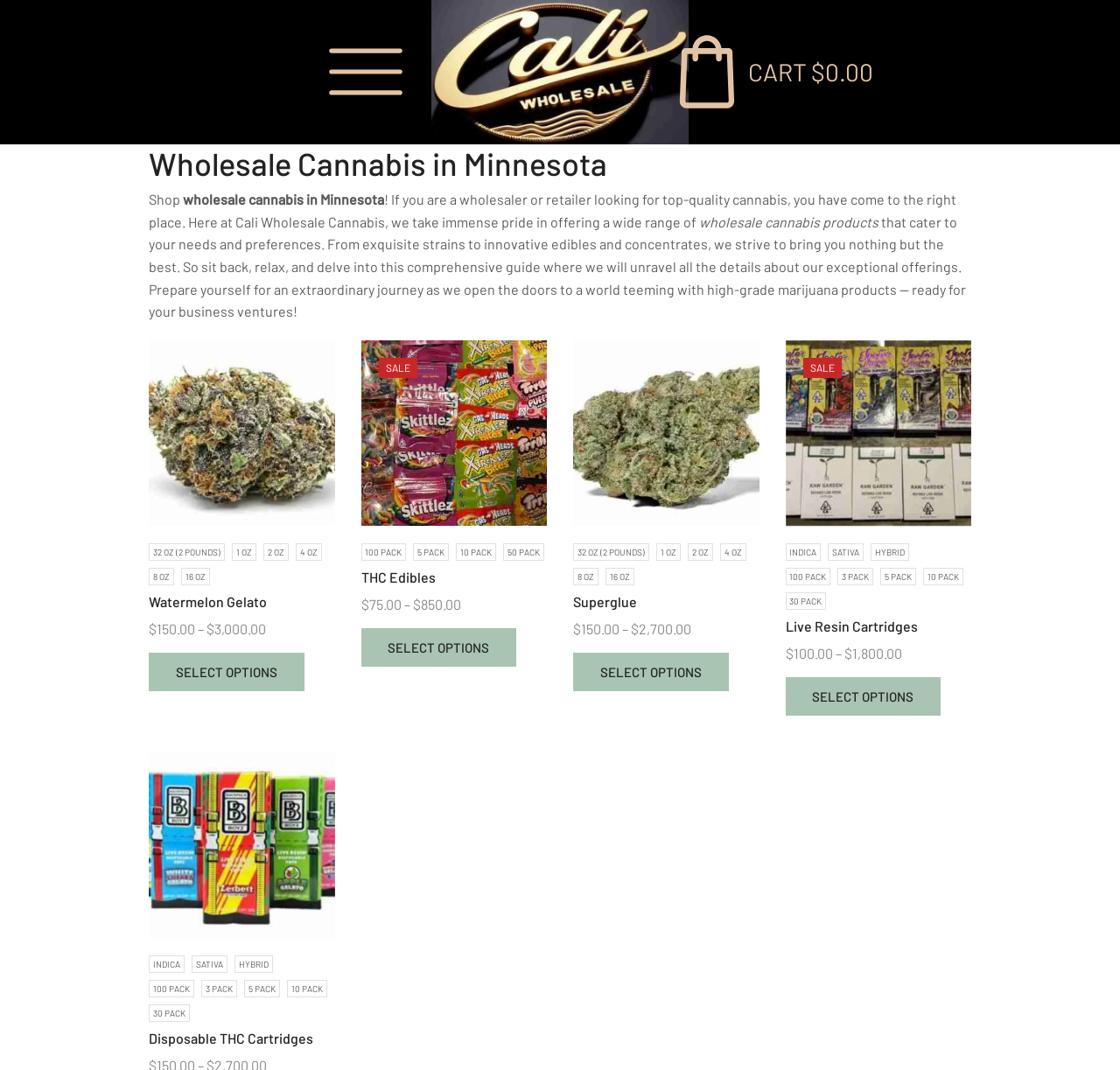Provide a one-word or brief phrase answer to the question:
What is the name of the first cannabis strain?

Watermelon Gelato